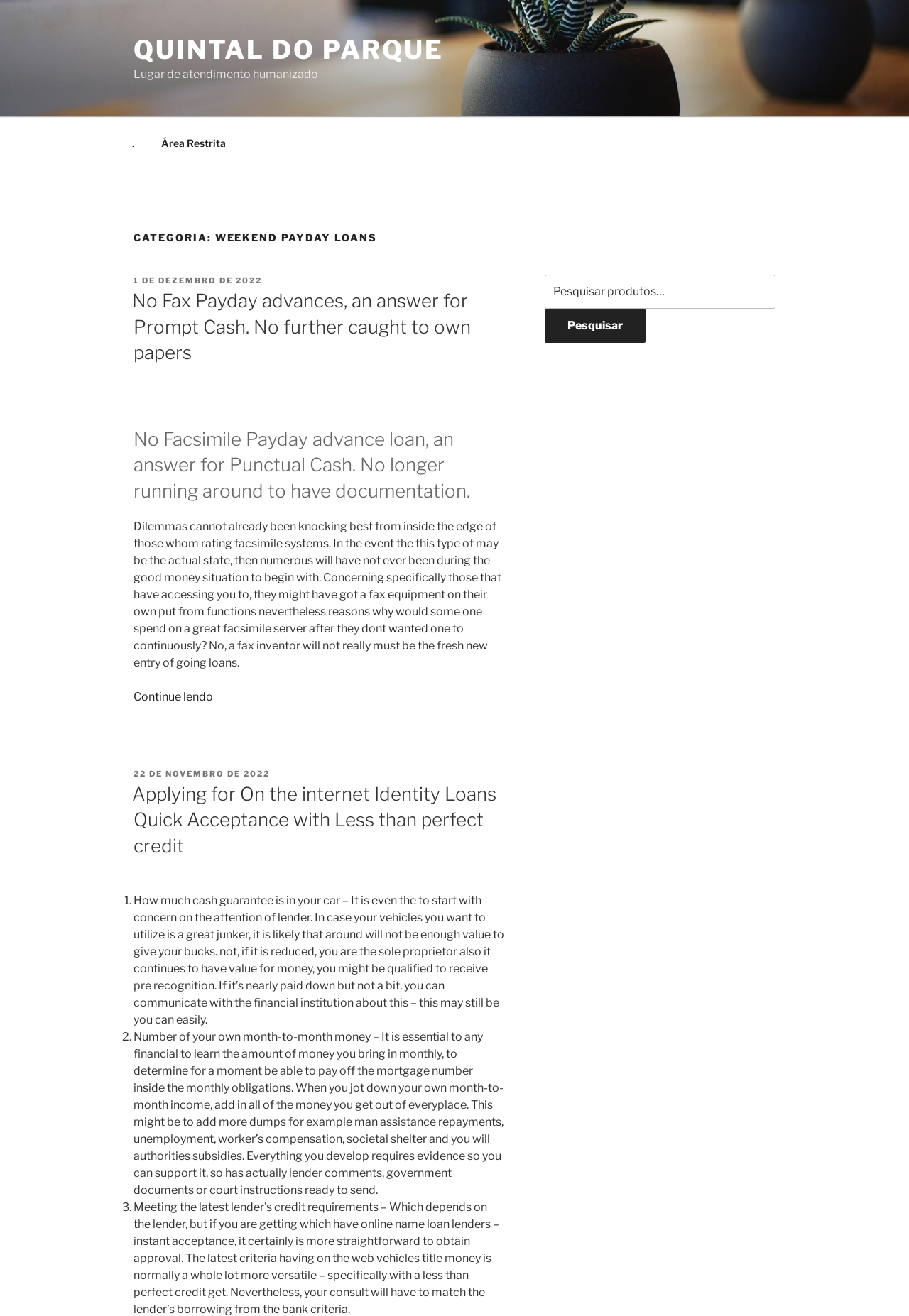Please provide the bounding box coordinates in the format (top-left x, top-left y, bottom-right x, bottom-right y). Remember, all values are floating point numbers between 0 and 1. What is the bounding box coordinate of the region described as: Área Restrita

[0.163, 0.095, 0.262, 0.122]